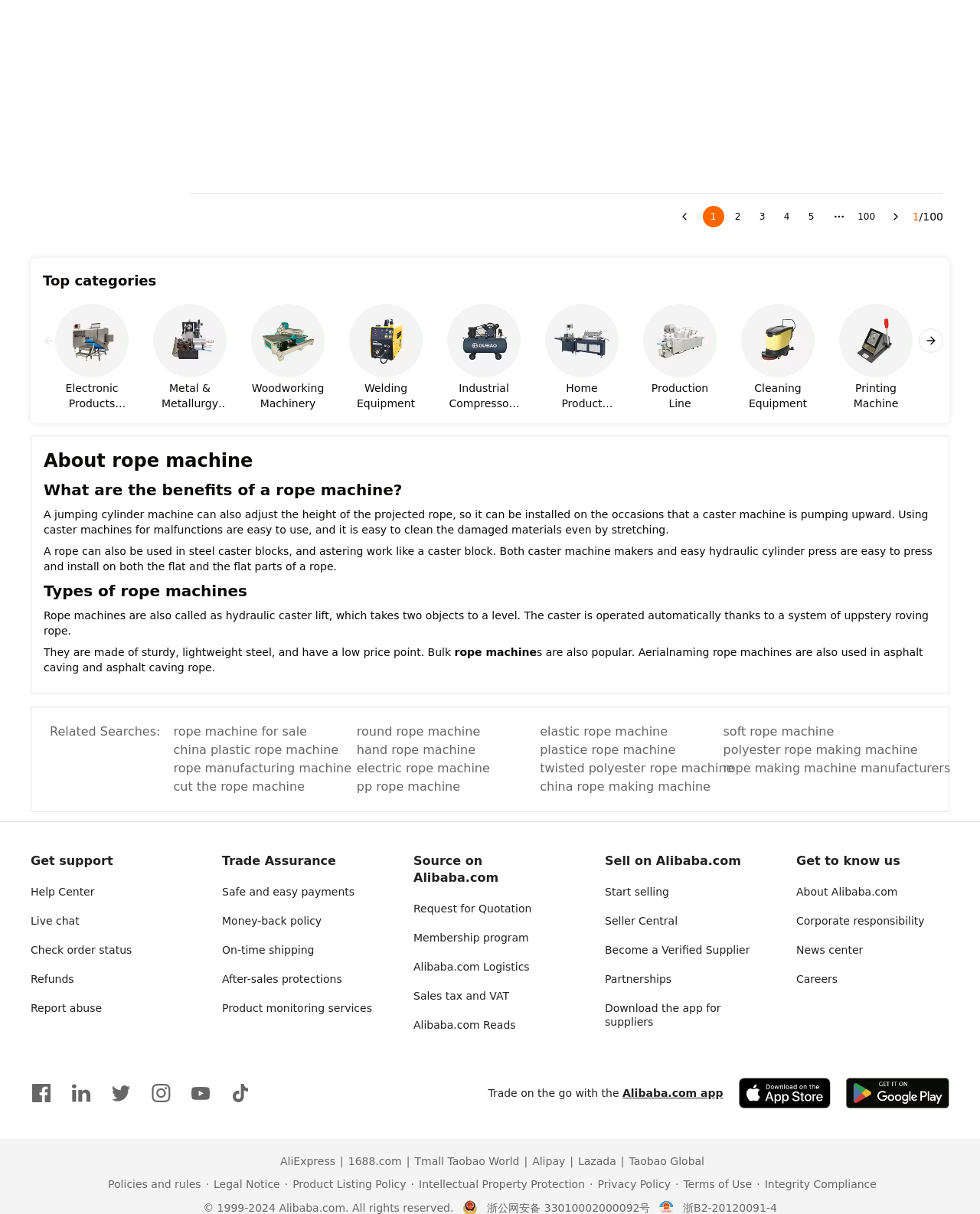Kindly determine the bounding box coordinates for the area that needs to be clicked to execute this instruction: "Contact the supplier".

[0.415, 0.131, 0.511, 0.149]